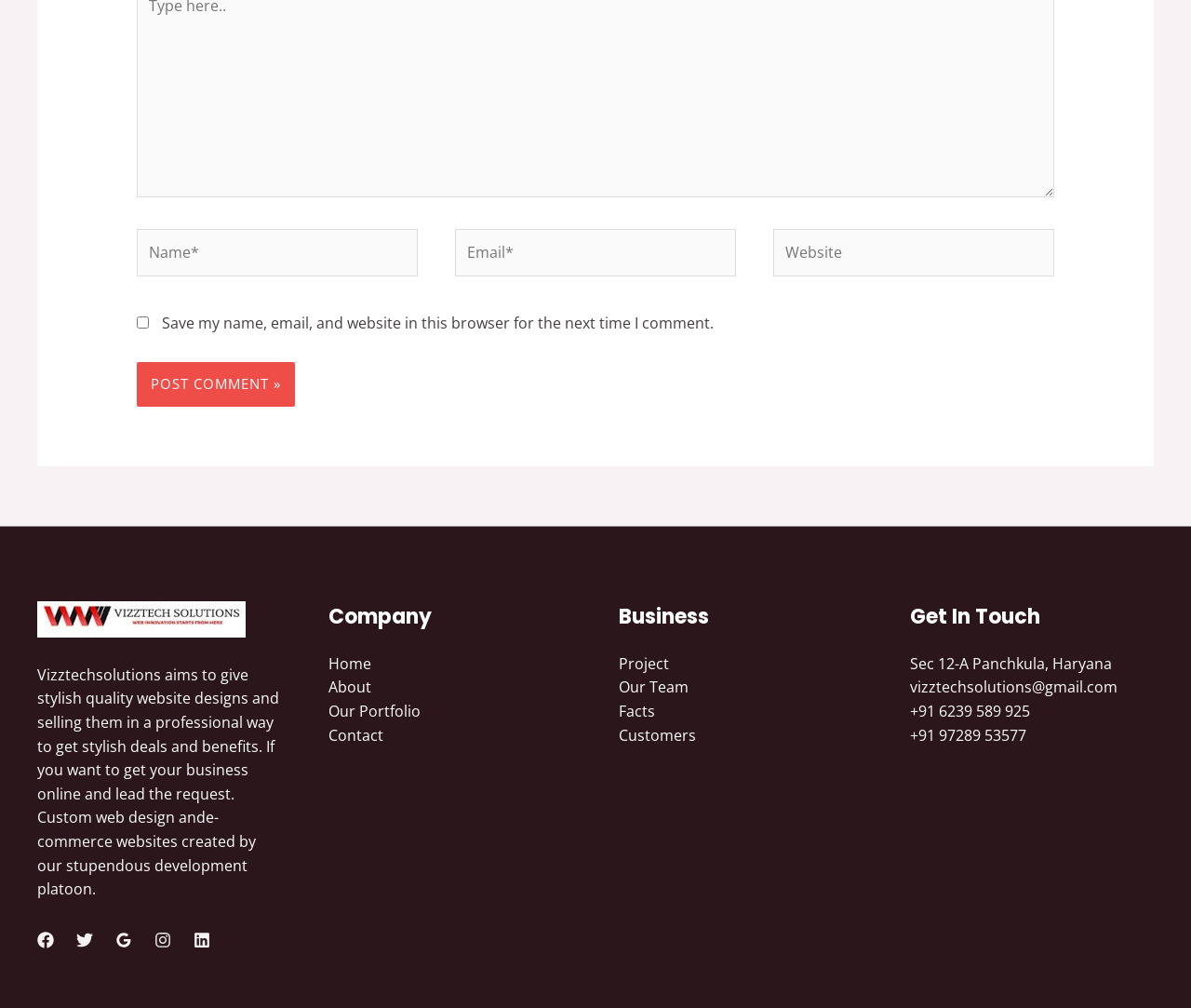What is the purpose of the checkbox?
Look at the image and provide a short answer using one word or a phrase.

Save comment info